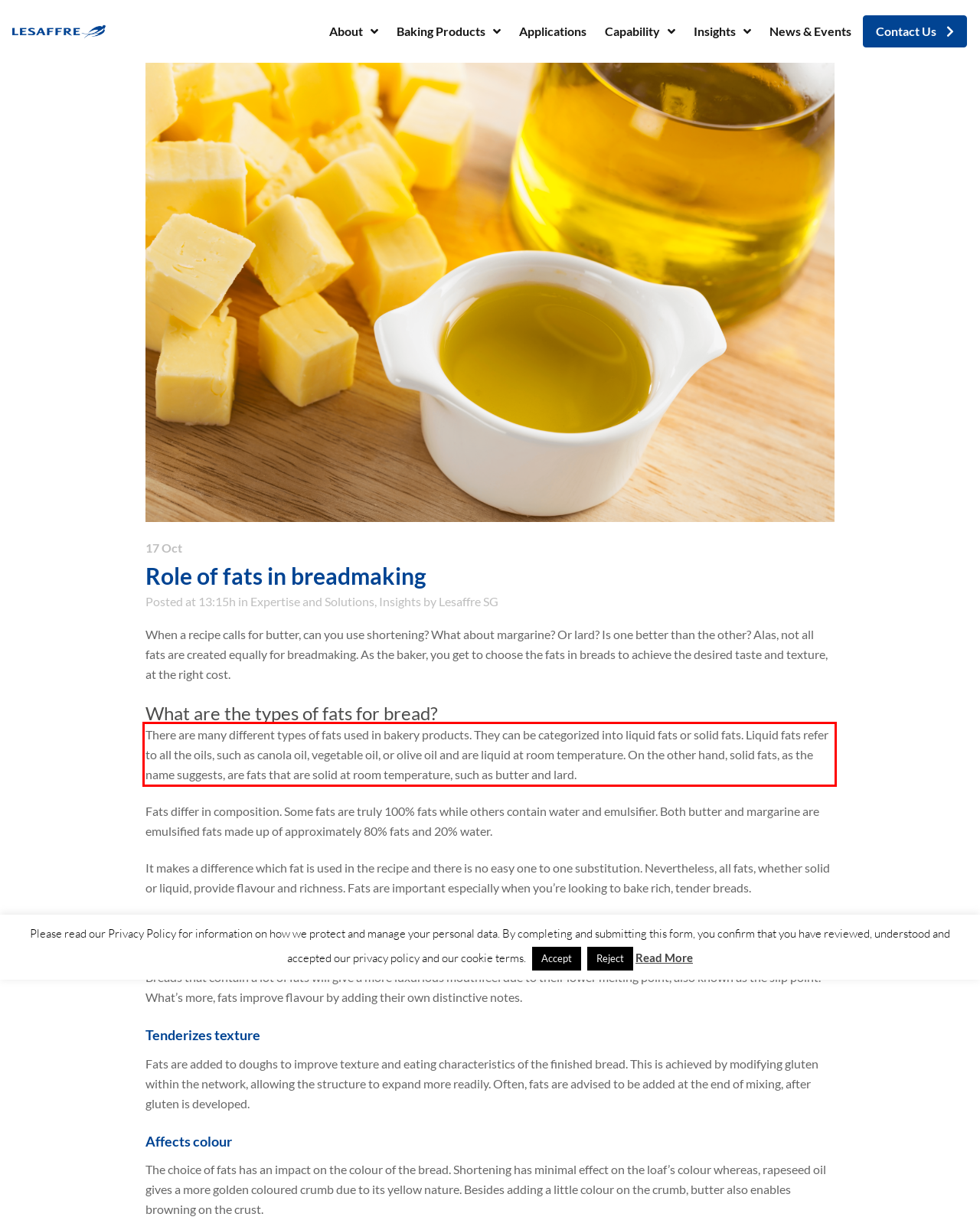Please identify the text within the red rectangular bounding box in the provided webpage screenshot.

There are many different types of fats used in bakery products. They can be categorized into liquid fats or solid fats. Liquid fats refer to all the oils, such as canola oil, vegetable oil, or olive oil and are liquid at room temperature. On the other hand, solid fats, as the name suggests, are fats that are solid at room temperature, such as butter and lard.